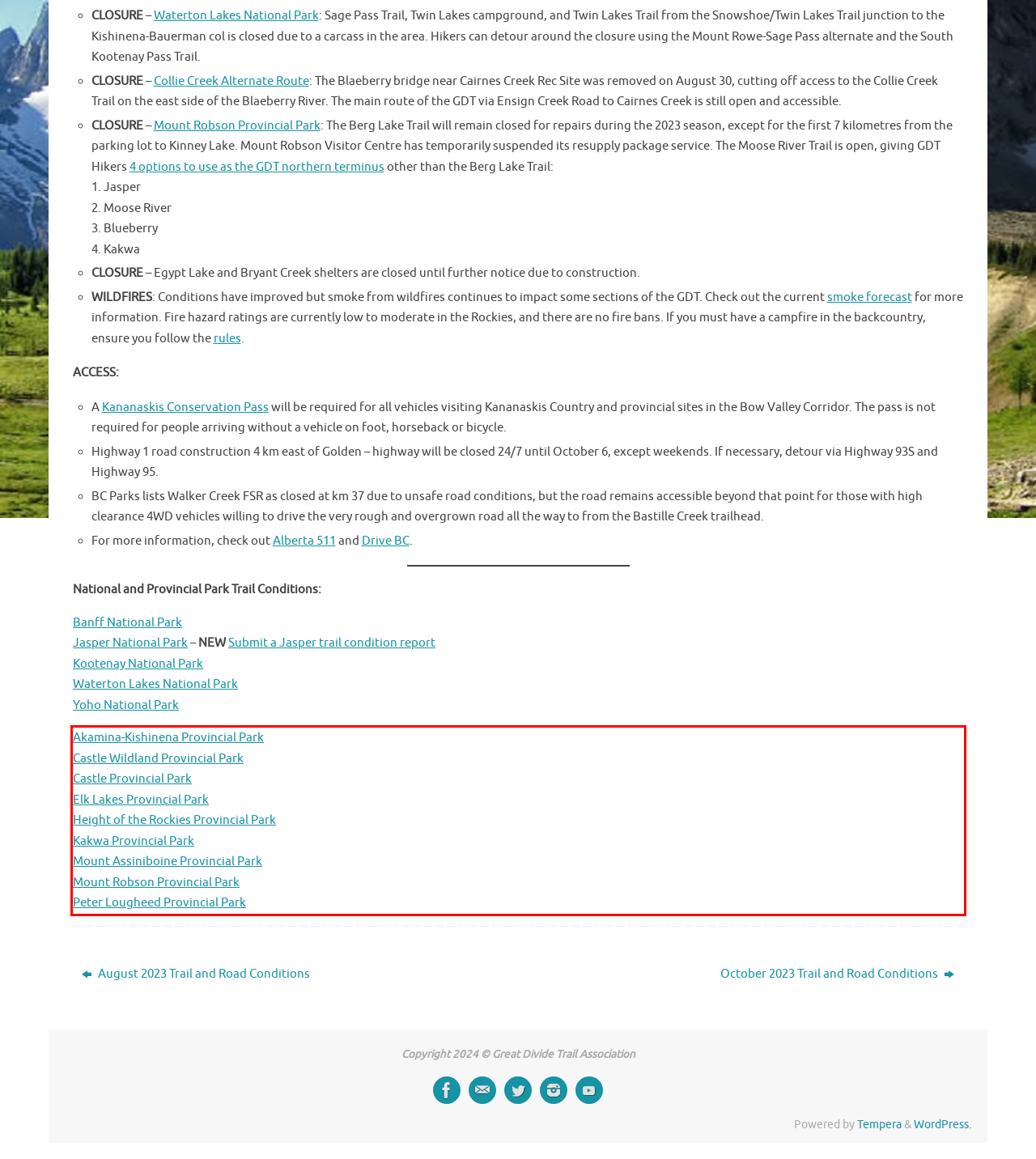Within the screenshot of a webpage, identify the red bounding box and perform OCR to capture the text content it contains.

Akamina‐Kishinena Provincial Park Castle Wildland Provincial Park Castle Provincial Park Elk Lakes Provincial Park Height of the Rockies Provincial Park Kakwa Provincial Park Mount Assiniboine Provincial Park Mount Robson Provincial Park Peter Lougheed Provincial Park